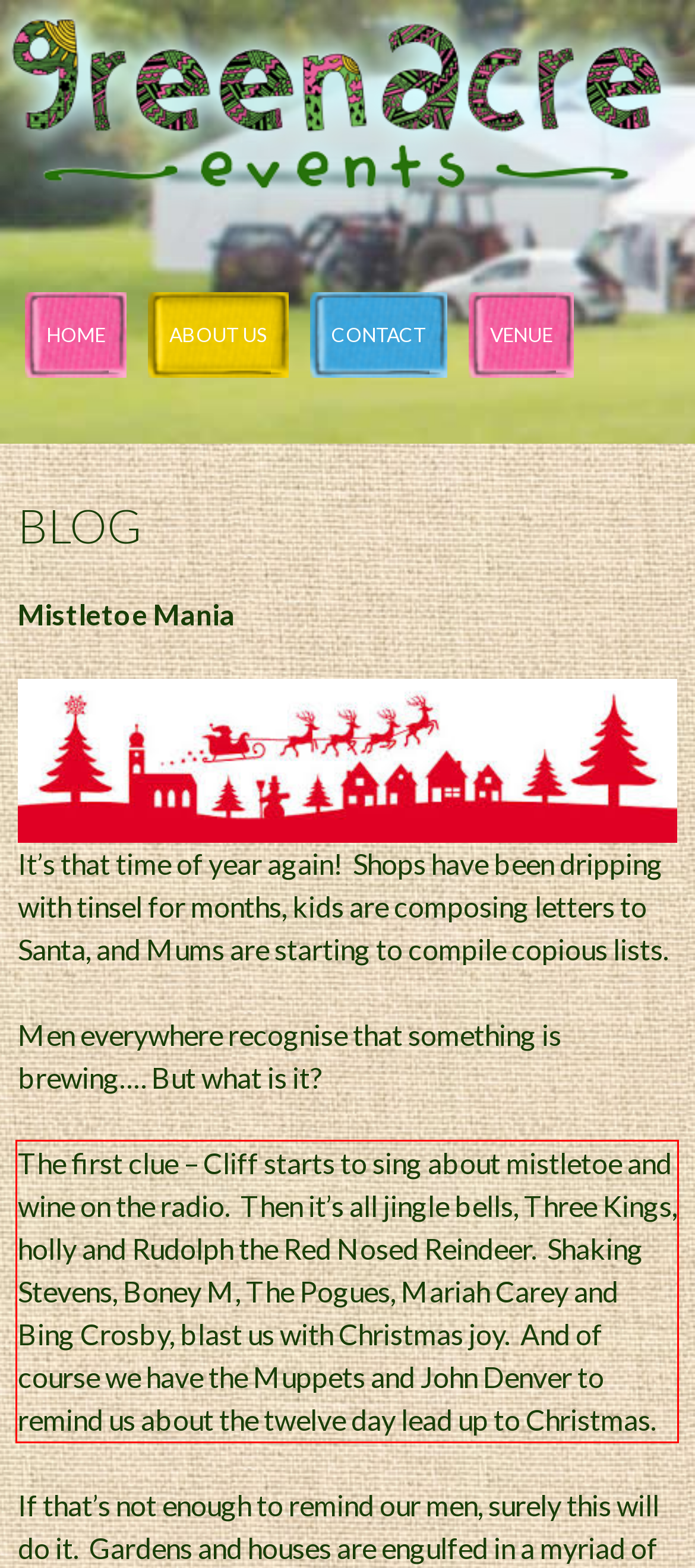Given a screenshot of a webpage containing a red bounding box, perform OCR on the text within this red bounding box and provide the text content.

The first clue – Cliff starts to sing about mistletoe and wine on the radio. Then it’s all jingle bells, Three Kings, holly and Rudolph the Red Nosed Reindeer. Shaking Stevens, Boney M, The Pogues, Mariah Carey and Bing Crosby, blast us with Christmas joy. And of course we have the Muppets and John Denver to remind us about the twelve day lead up to Christmas.